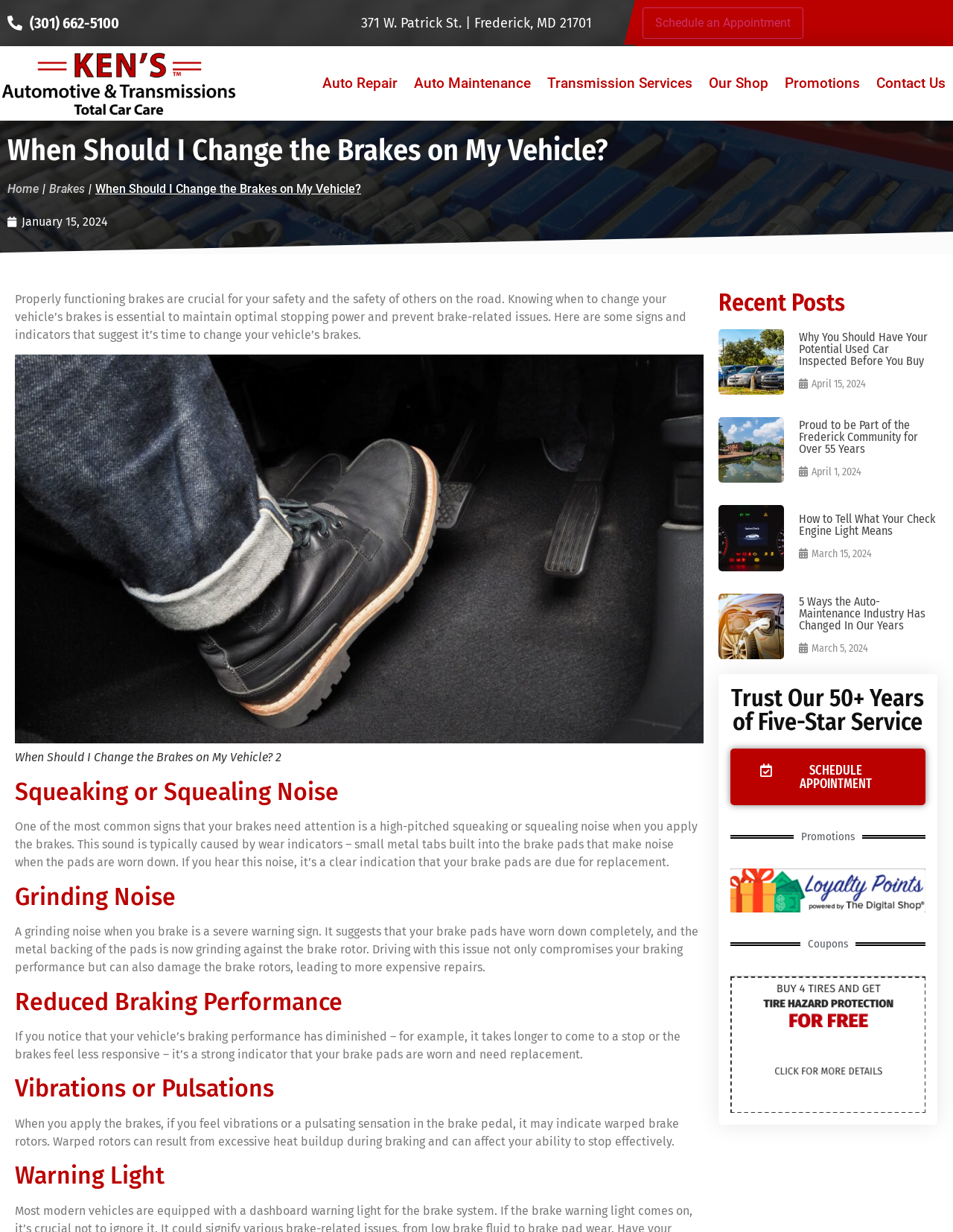Provide a brief response in the form of a single word or phrase:
How many recent posts are listed at the bottom of the webpage?

5